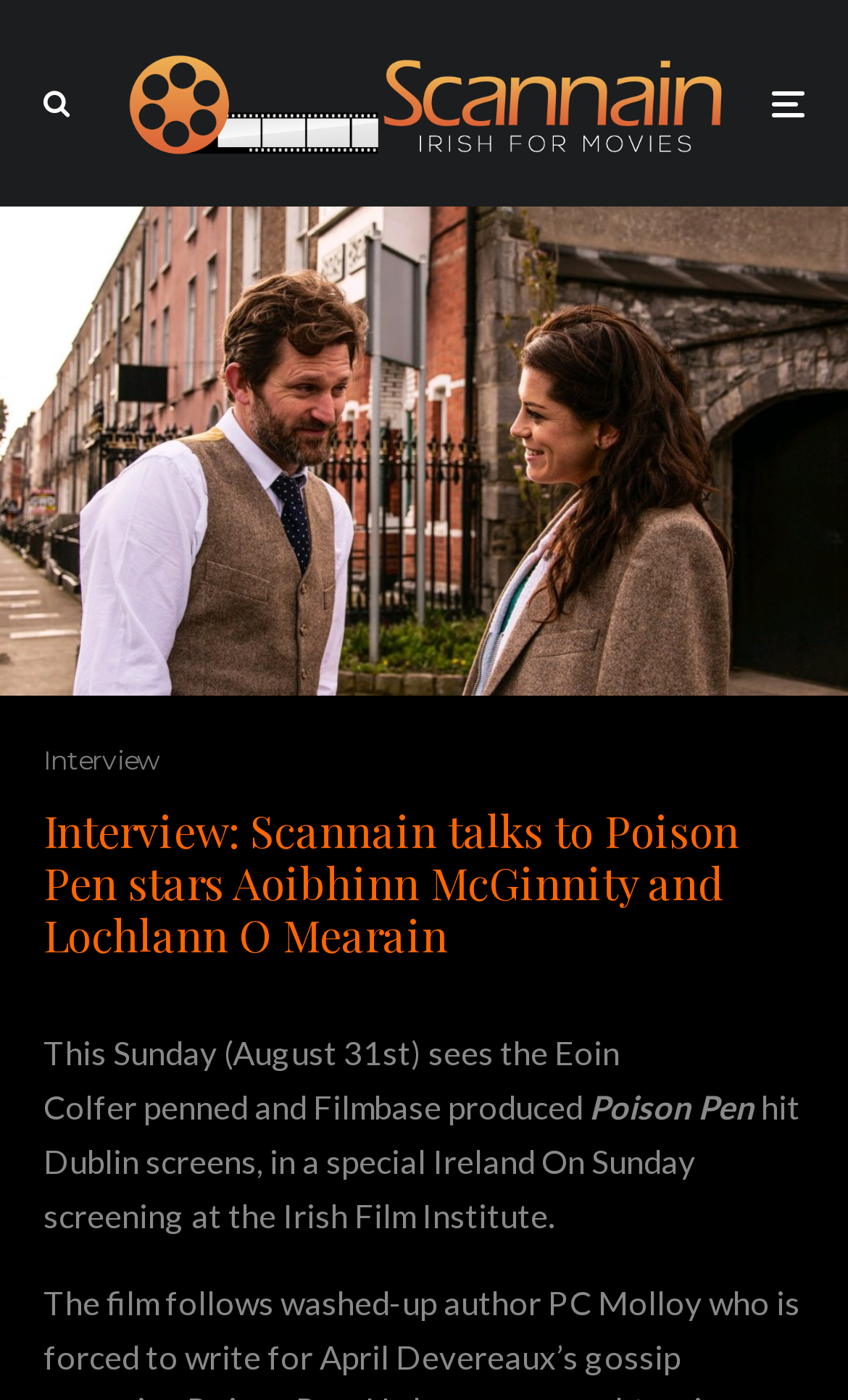Who wrote the film?
Give a one-word or short-phrase answer derived from the screenshot.

Eoin Colfer